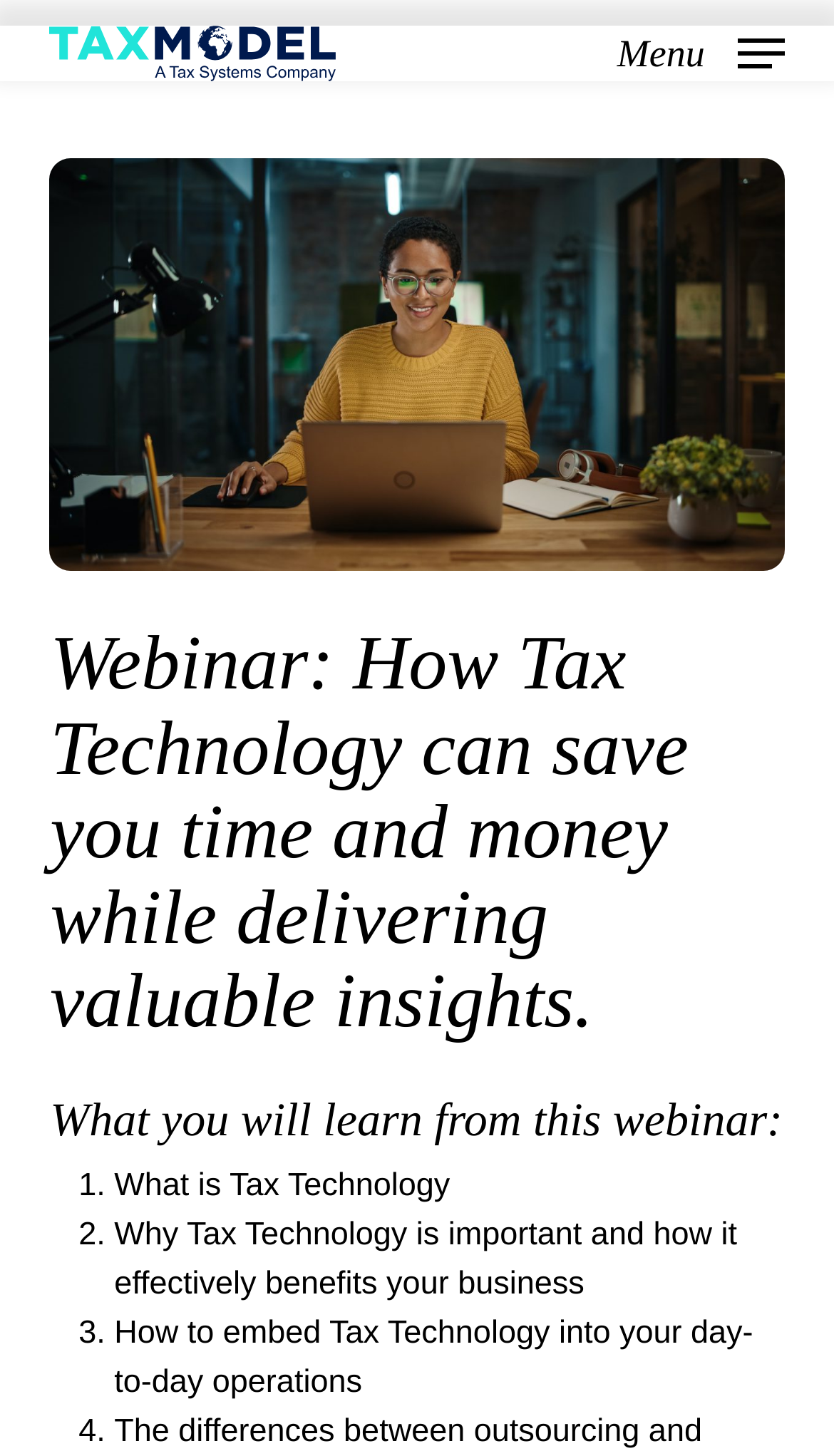Please determine the heading text of this webpage.

Webinar: How Tax Technology can save you time and money while delivering valuable insights.